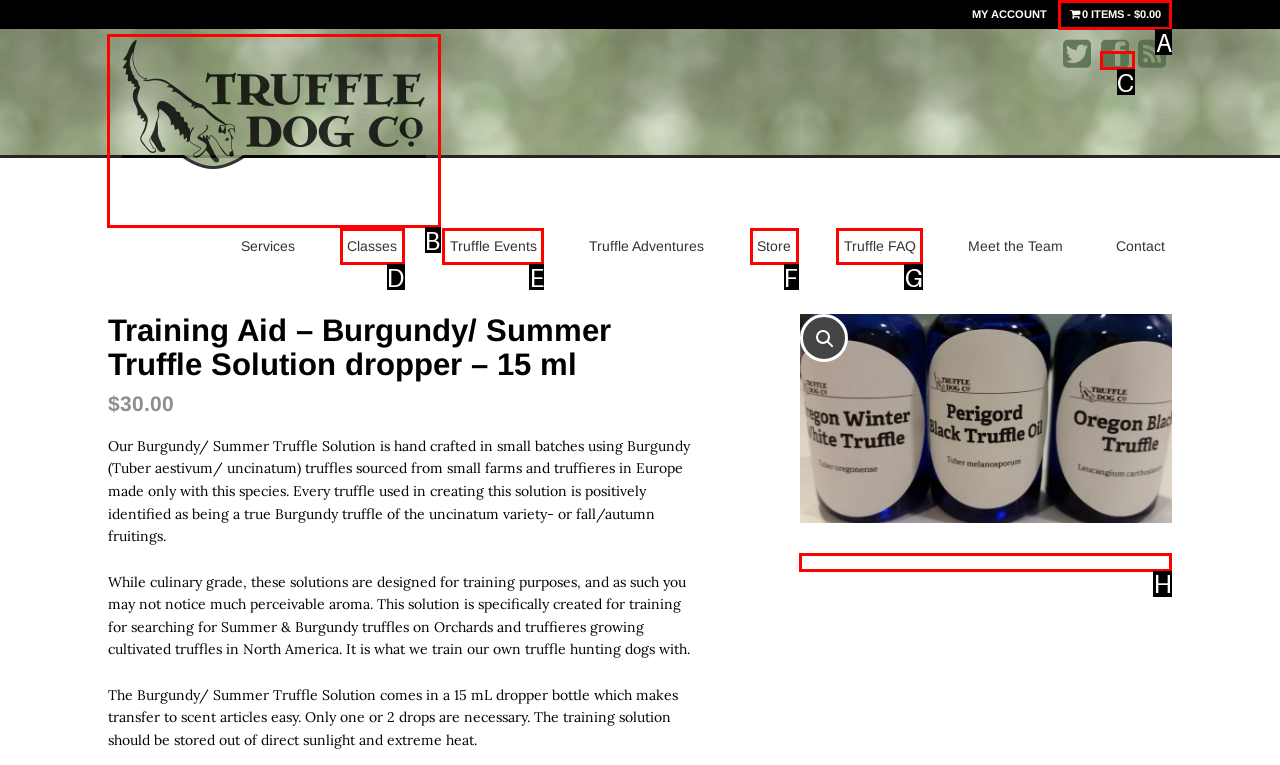What option should I click on to execute the task: View Truffle Dog Company? Give the letter from the available choices.

B